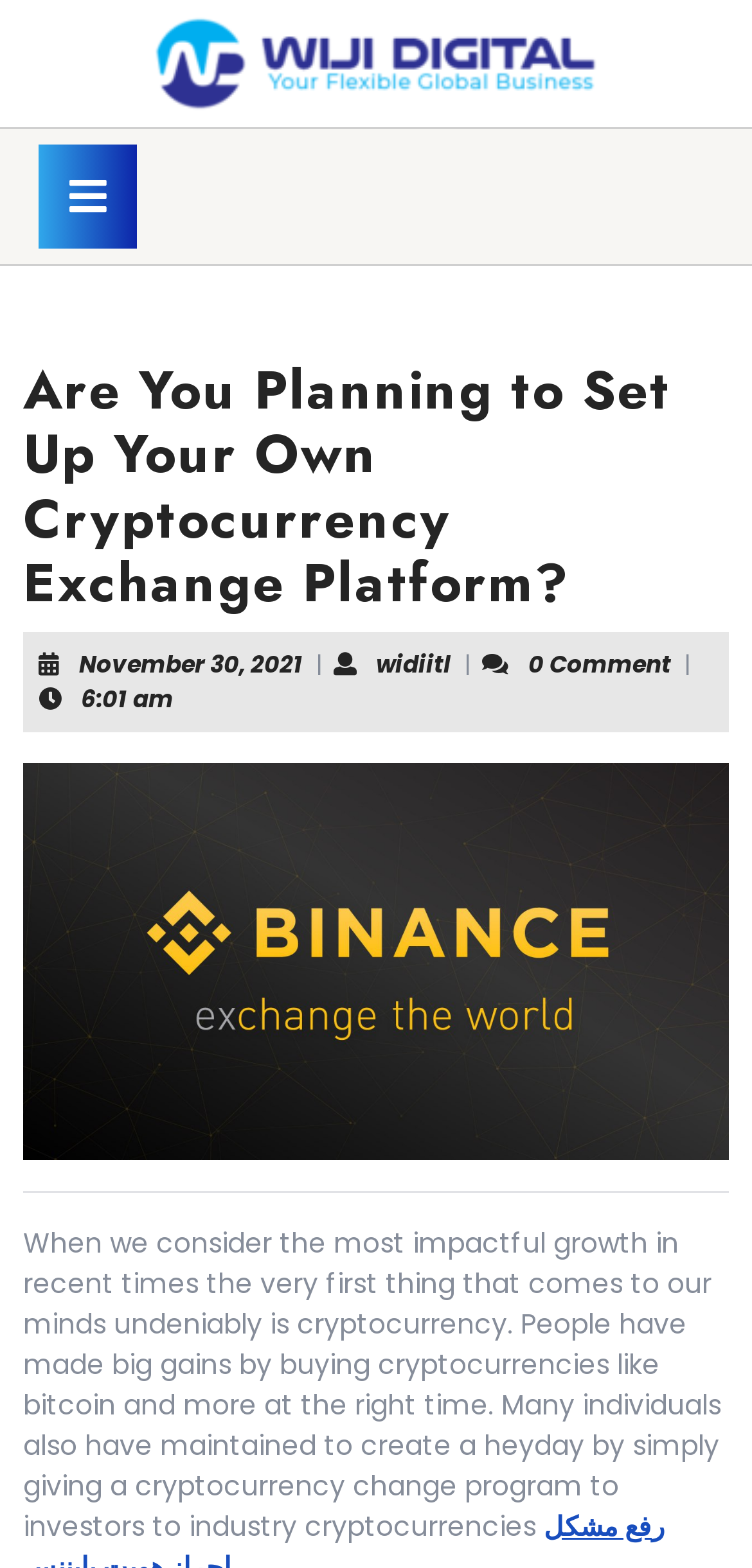Could you please study the image and provide a detailed answer to the question:
What is the purpose of the image?

The image is likely a post thumbnail image, as it is located below the heading and above the main content of the article, and it does not seem to have any other specific purpose or description.